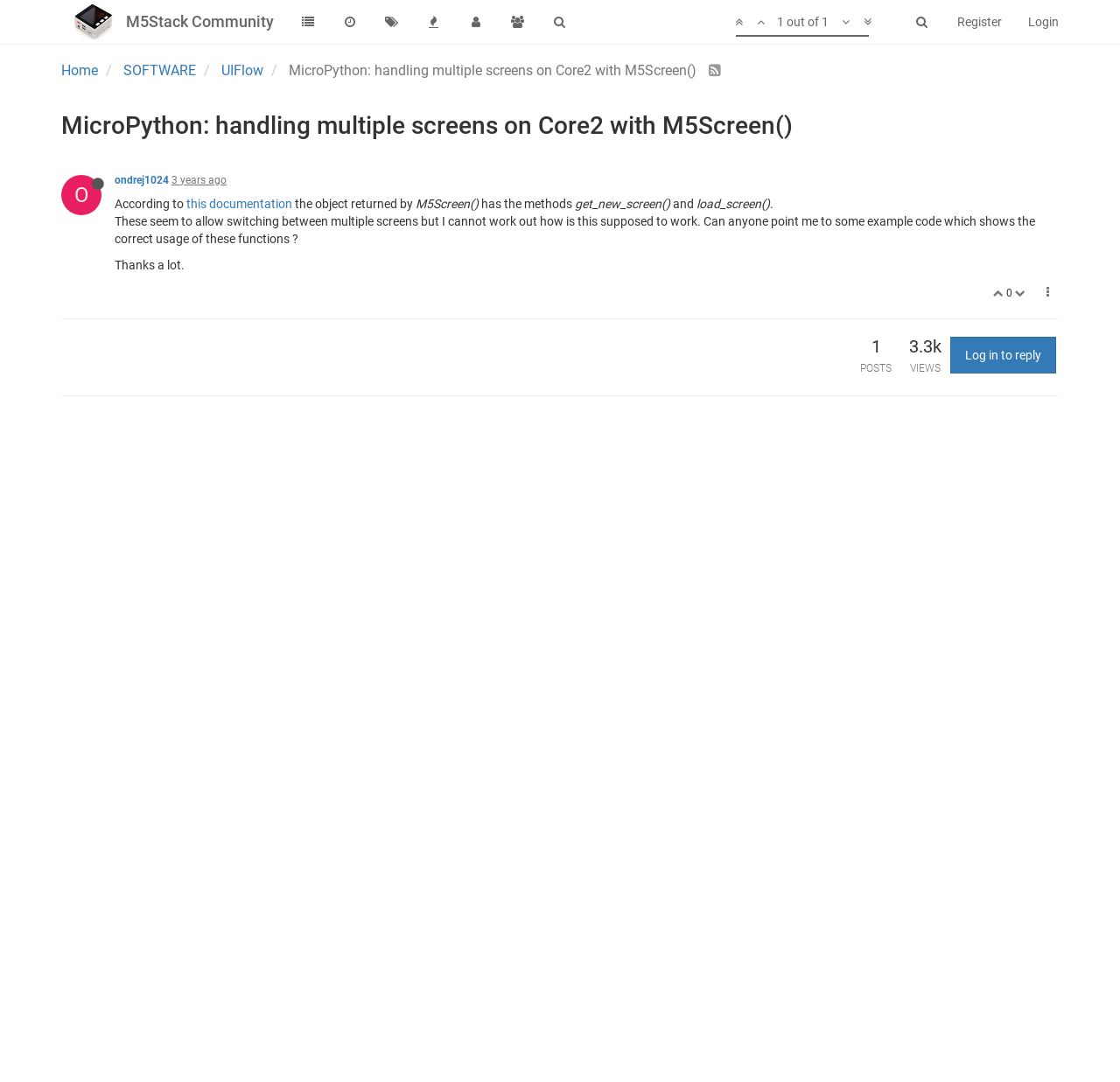Write an extensive caption that covers every aspect of the webpage.

This webpage is a forum discussion page on the M5Stack Community website. At the top, there is a main header section with a heading "M5Stack Community" and several links, including "Register", "Login", and a search bar with a magnifying glass icon. Below the header, there are several navigation links, including "Home", "SOFTWARE", and "UIFlow".

The main content of the page is a discussion thread with a heading "MicroPython: handling multiple screens on Core2 with M5Screen()". The thread is started by a user named "ondrej1024" and was posted 3 years ago. The post contains a question about how to use the M5Screen() function to switch between multiple screens, with a detailed description of the issue.

Below the post, there are several links and icons, including a reply link, a quote icon, and a share icon. There are also some statistics displayed, including the number of posts (1) and views (3.3k).

The page has a clean and organized layout, with clear headings and concise text. There are no images on the page, but there are several icons used throughout the page, including a magnifying glass icon for the search bar and various icons for the navigation links and post actions.